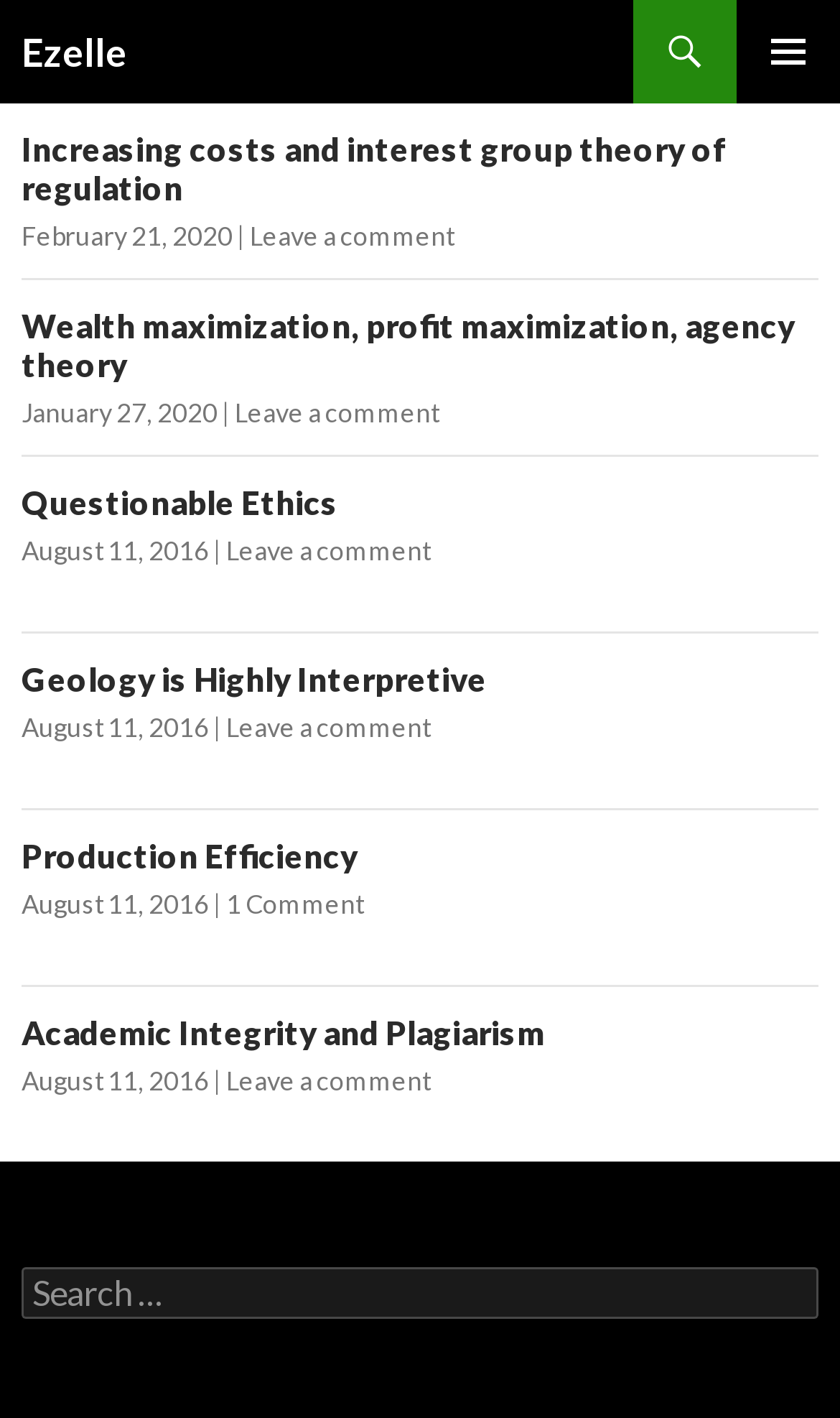Please answer the following question using a single word or phrase: 
What is the title of the last article?

Academic Integrity and Plagiarism